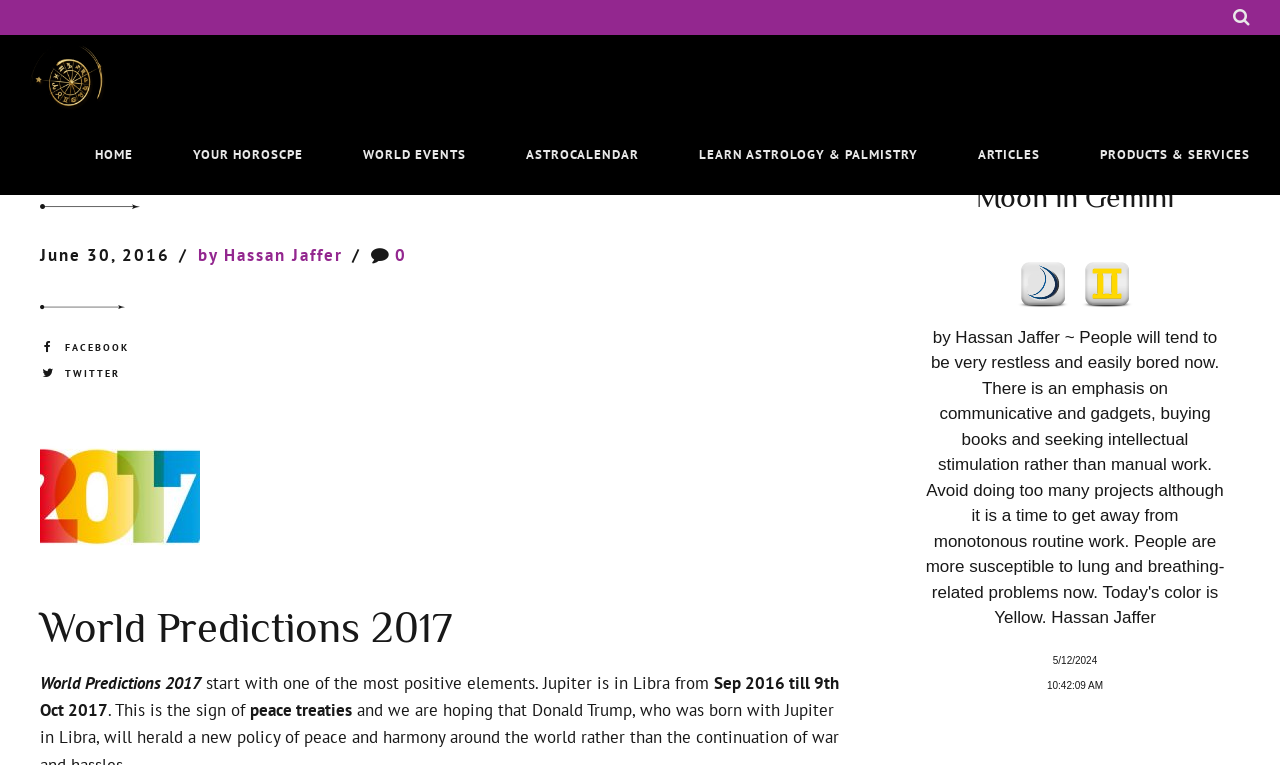Summarize the webpage with intricate details.

This webpage is about World Predictions 2017, with a focus on astrology and horoscopes. At the top, there is a navigation menu with links to various sections, including "HOME", "ASTROLOGER HASSAN JAFFER", "YOUR MISSION", and "YOUR HOROSCPE". Below this menu, there are several columns of links, each with a different theme.

On the left side, there are links to general topics such as "WORLD EVENTS", "MOON IN SIGNS", "NEWSMAKERS", "POLITICS", "MONARCHS & ROYALTY", "ACTORS", "SINGERS", "SPORTS", and "CRIME". These links are arranged in a vertical column, with each link below the previous one.

To the right of these links, there are more specific links related to horoscopes and astrology, such as "YOUR HOROSCOPE FOR JAN TO MAR 2024", "ARIES", "TAURUS", and so on, for each zodiac sign. There are also links to specific individuals, such as "ELON MUSK", "PM JUSTIN TRUDEAU", "VLADIMIR PUTIN", and "PRINCESS DIANA".

Further down the page, there are more links to topics like "WORLD FORECAST 2024", "MARS-NEPTUNE DANGER TIME", "JUPITER IN AQUARIUS", and "ASTROLOGY OF EARTHQUAKES". These links are arranged in a similar columnar structure as the previous ones.

Overall, the webpage appears to be a comprehensive resource for astrology and horoscope-related information, with a wide range of topics and specific links to individual horoscopes and astrological events.